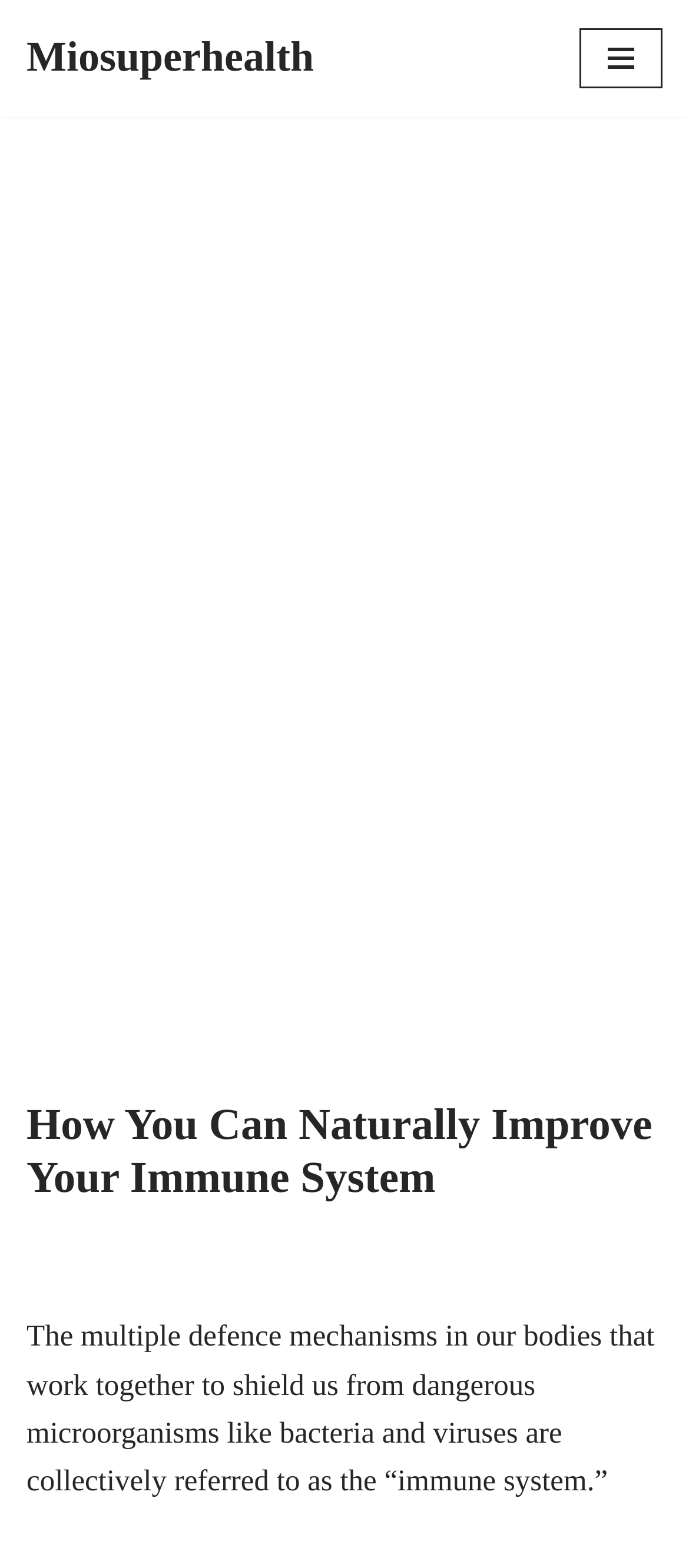Please study the image and answer the question comprehensively:
What is the purpose of the button on the top right?

The button on the top right with the label 'Navigation Menu' is likely used to navigate through the website, possibly to access different sections or pages.